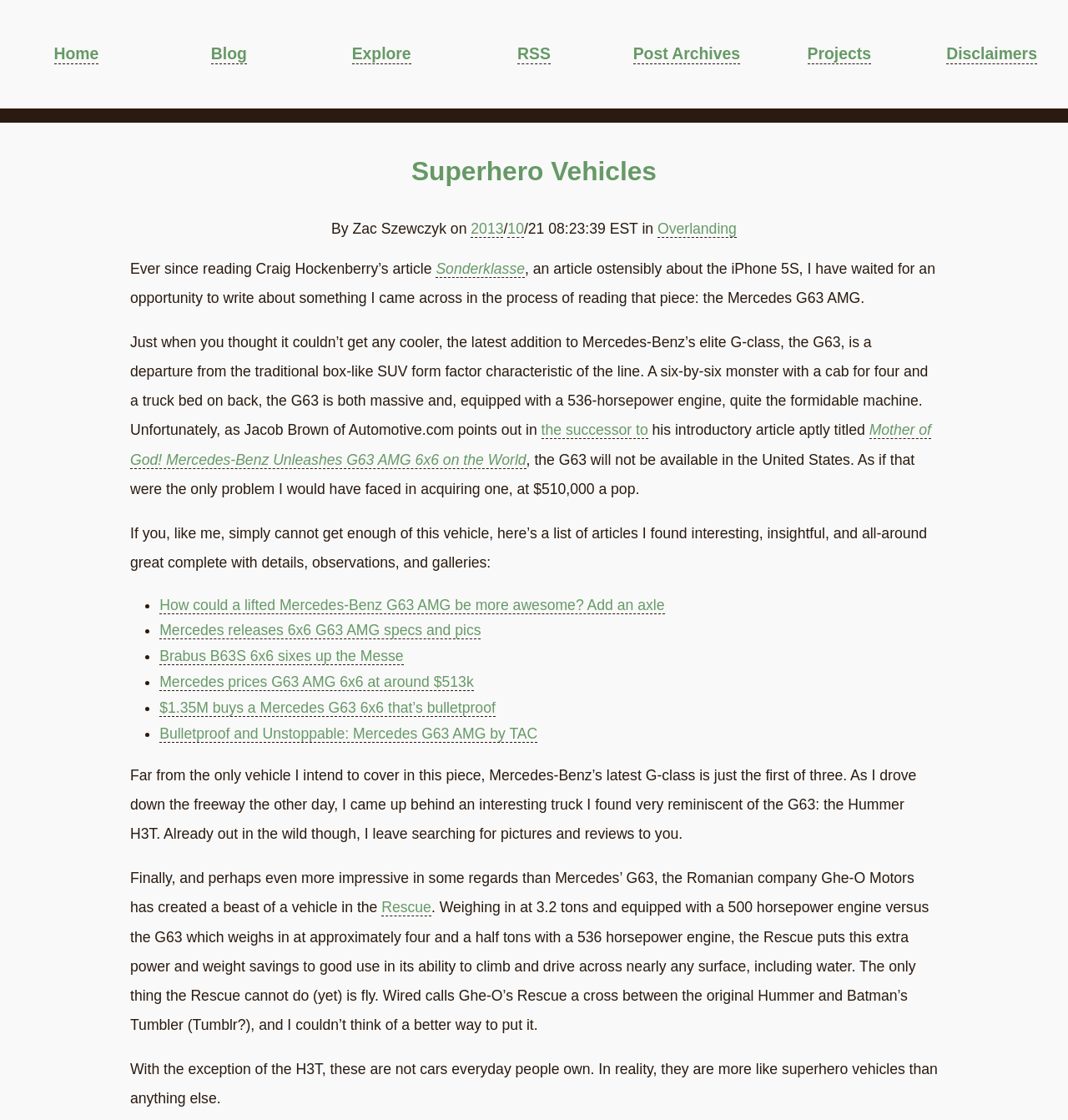Please indicate the bounding box coordinates for the clickable area to complete the following task: "View the 'Post Archives'". The coordinates should be specified as four float numbers between 0 and 1, i.e., [left, top, right, bottom].

[0.593, 0.039, 0.693, 0.057]